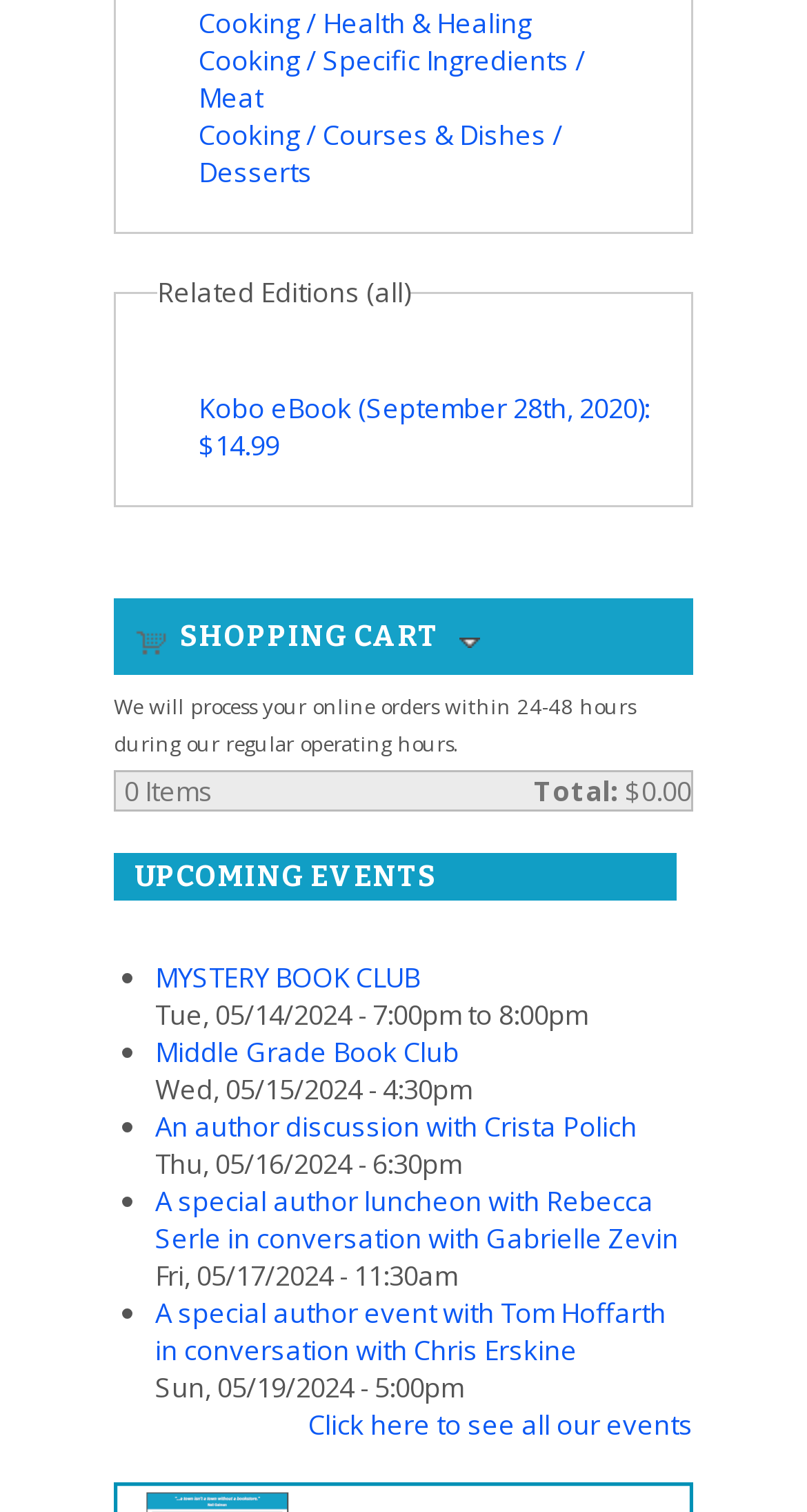Determine the bounding box coordinates of the clickable element necessary to fulfill the instruction: "View upcoming events". Provide the coordinates as four float numbers within the 0 to 1 range, i.e., [left, top, right, bottom].

[0.382, 0.93, 0.859, 0.954]